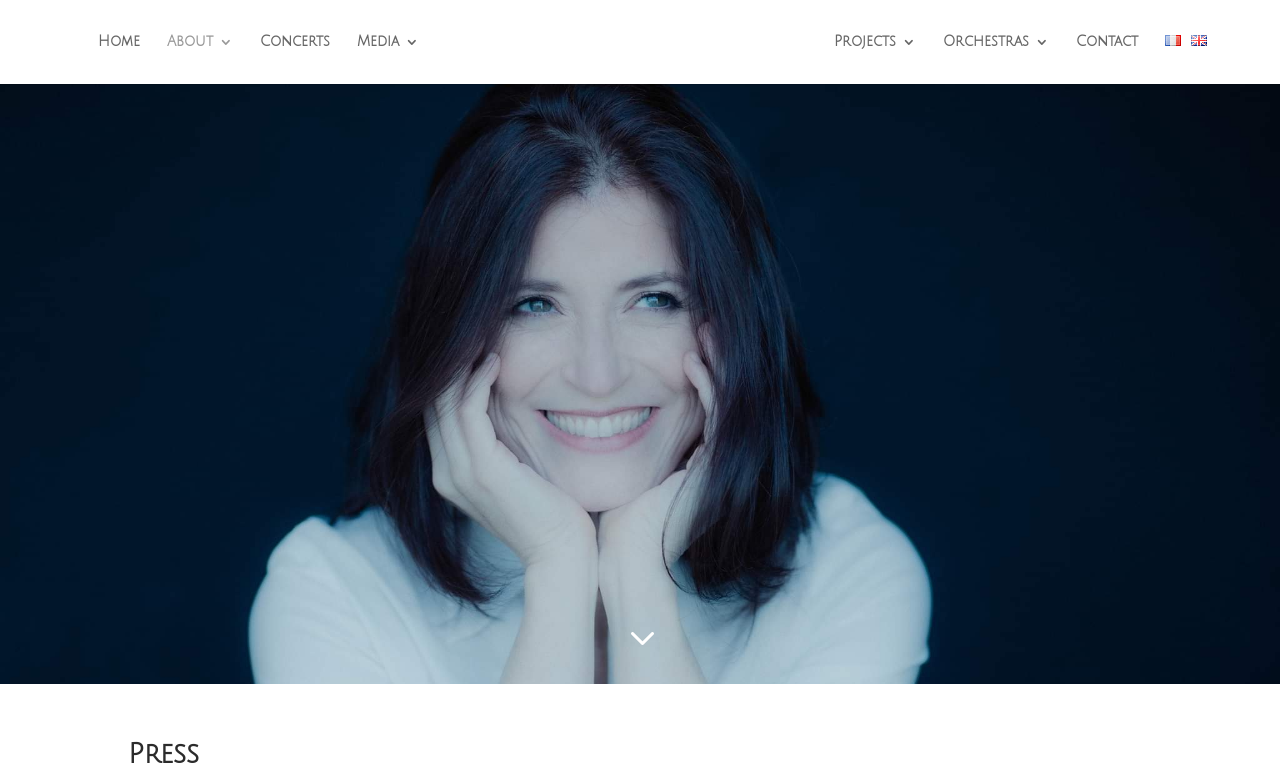Find the coordinates for the bounding box of the element with this description: "Orchestras".

[0.736, 0.045, 0.819, 0.107]